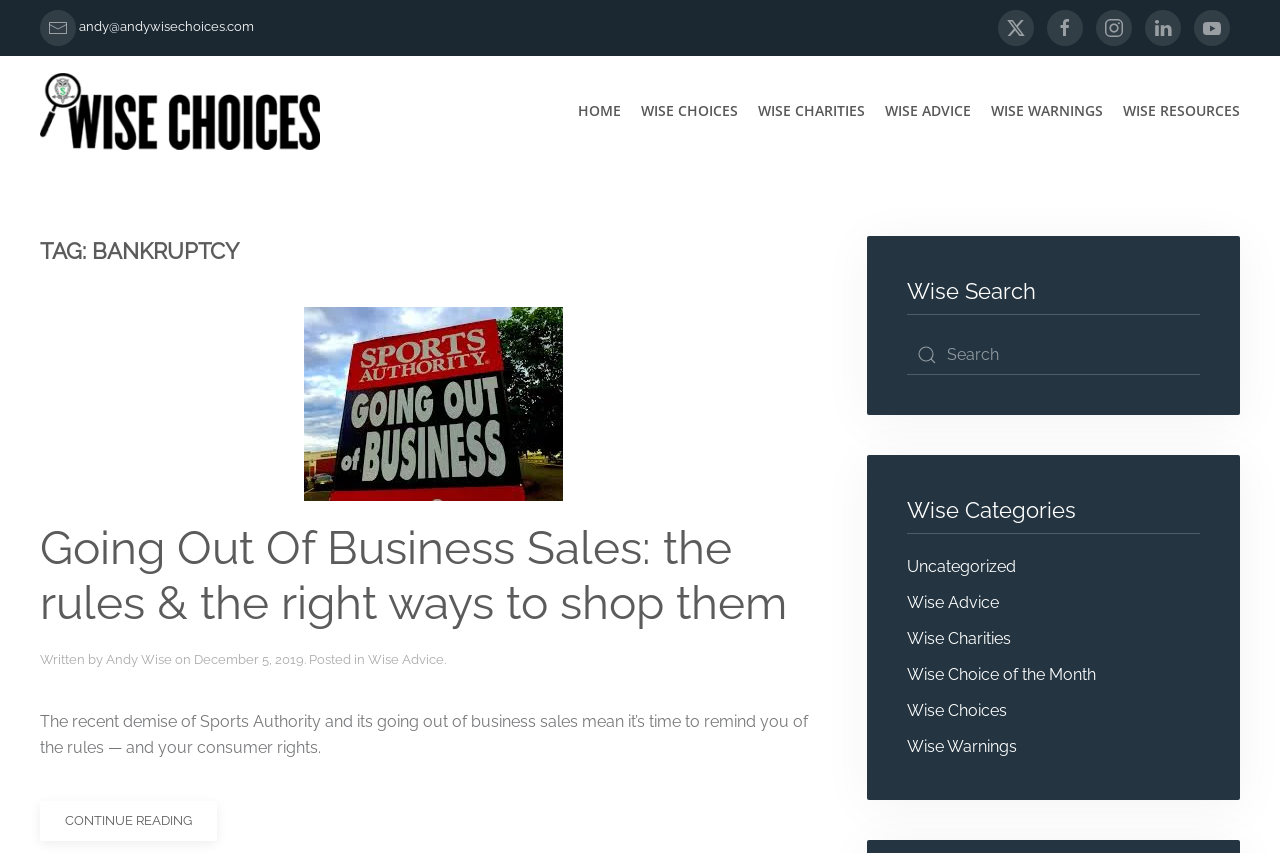Identify the bounding box coordinates for the UI element described as follows: Wise Choice of the Month. Use the format (top-left x, top-left y, bottom-right x, bottom-right y) and ensure all values are floating point numbers between 0 and 1.

[0.708, 0.78, 0.856, 0.802]